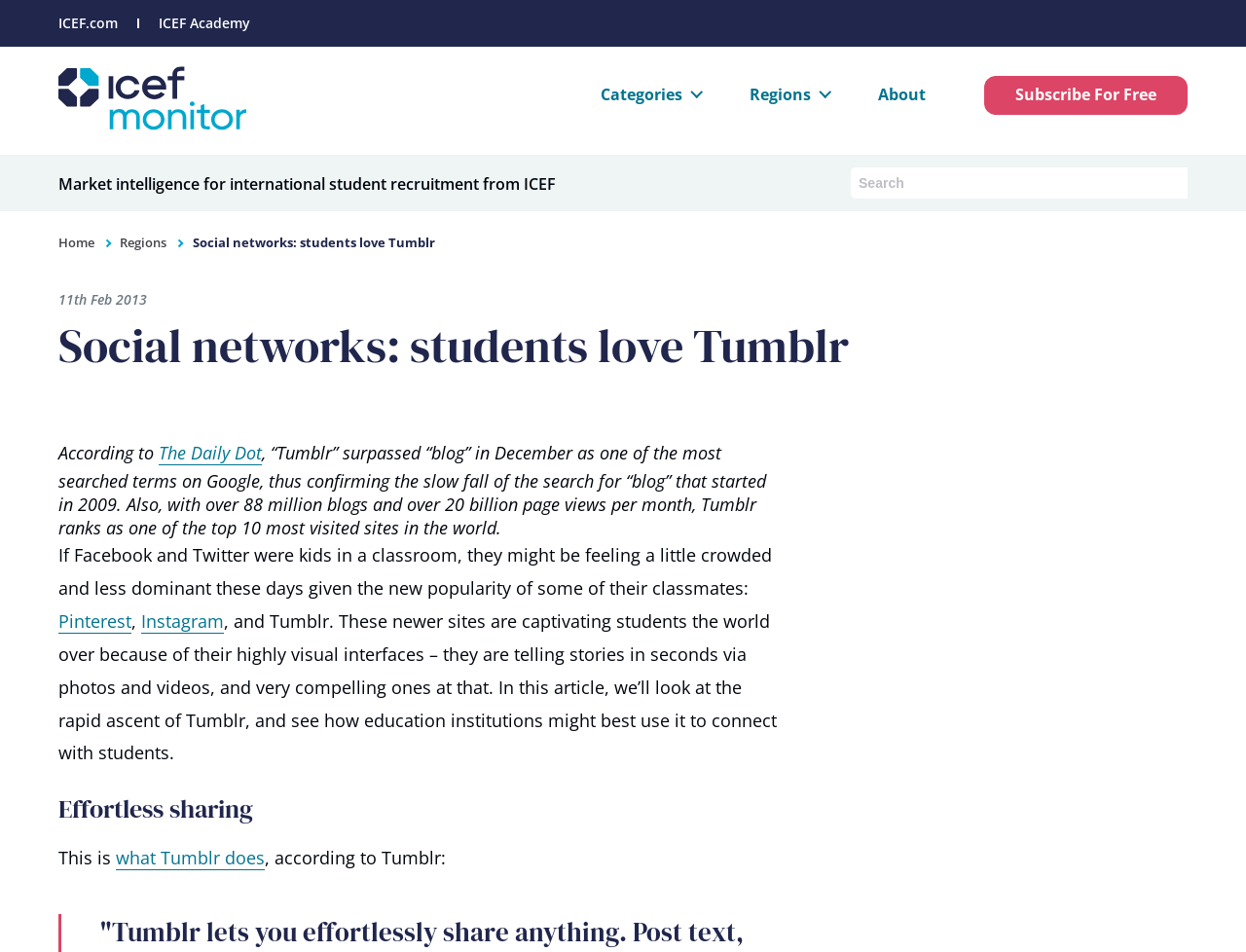Based on the provided description, "Categories", find the bounding box of the corresponding UI element in the screenshot.

[0.482, 0.087, 0.555, 0.11]